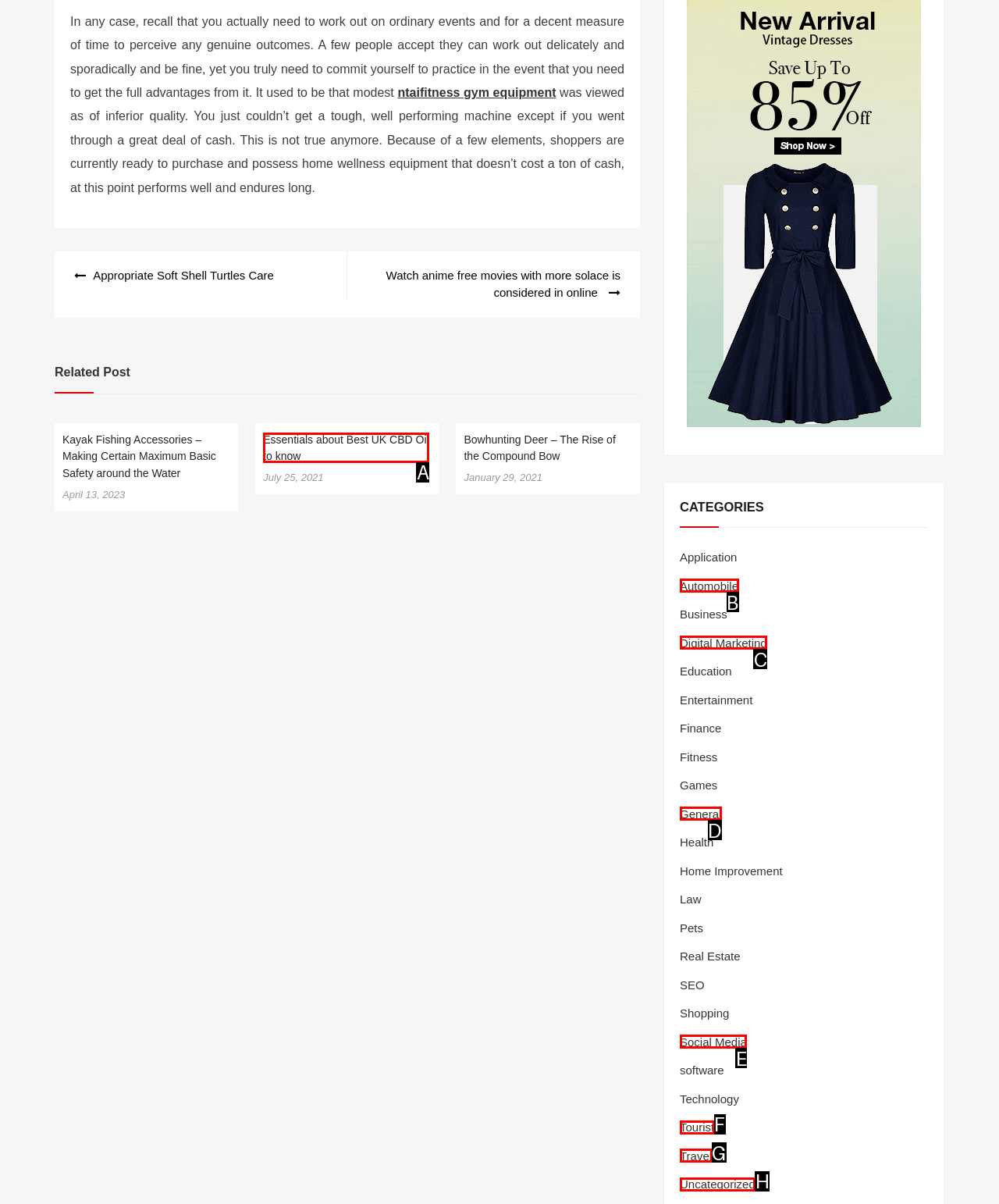Which HTML element fits the description: Digital Marketing? Respond with the letter of the appropriate option directly.

C